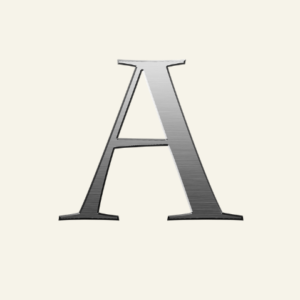What is the potential theme represented by the graphic?
Analyze the screenshot and provide a detailed answer to the question.

The caption suggests that the graphic could represent a brand, concept, or theme, and further mentions that the simplicity of the letter's design makes it a versatile motif for various contexts, particularly in discussions related to literature, authorship, or artistic expression.